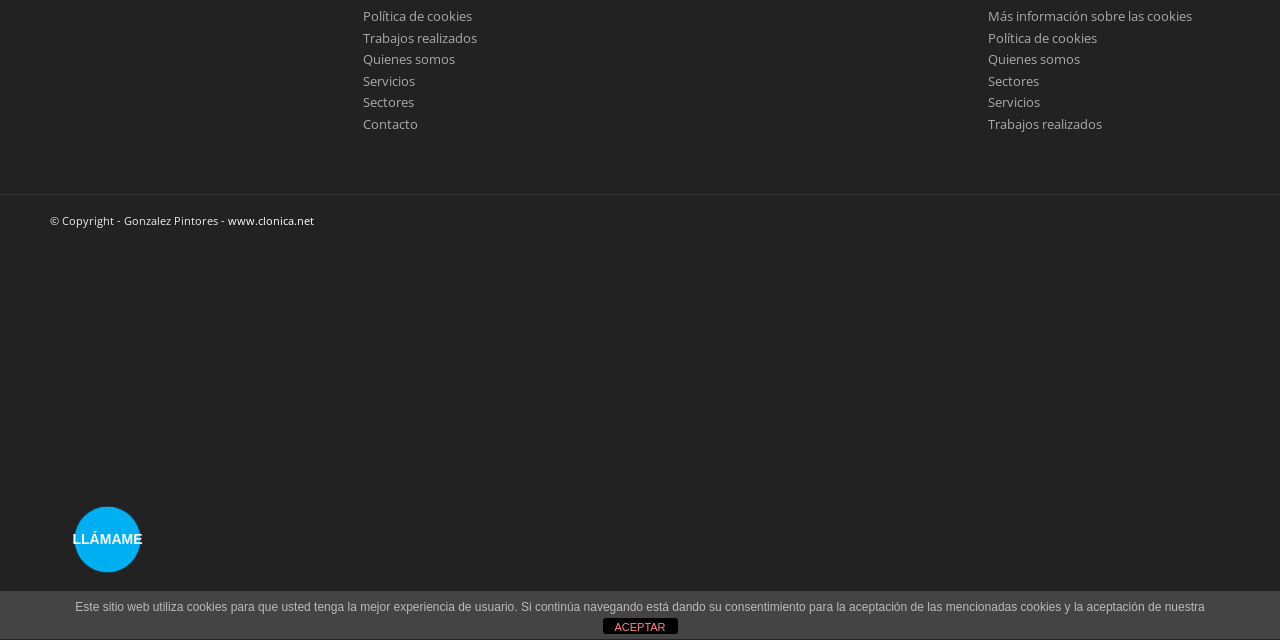Extract the bounding box coordinates for the UI element described as: "Servicios".

[0.772, 0.146, 0.813, 0.174]